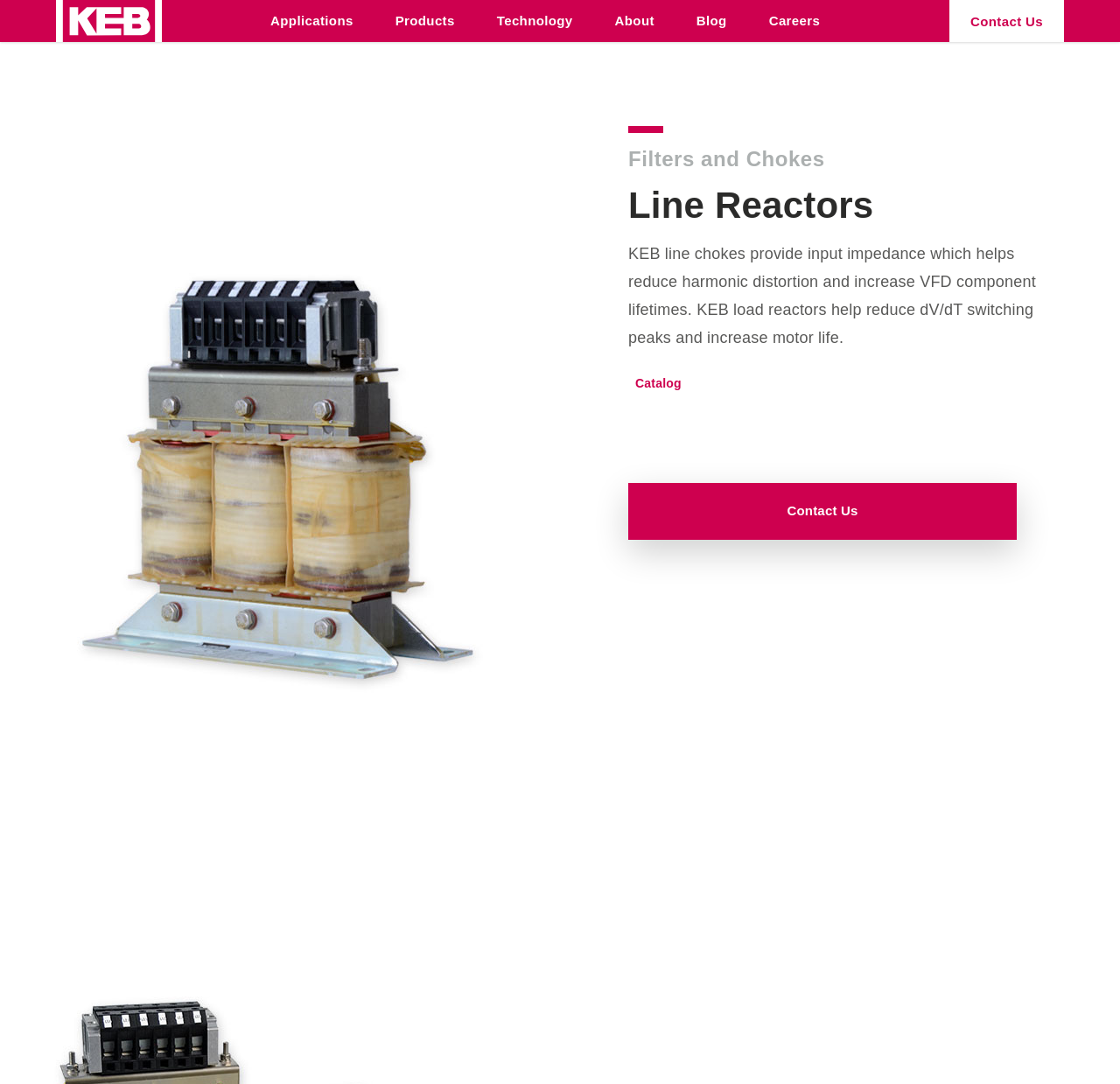Provide the bounding box coordinates of the HTML element this sentence describes: "Theatre & Stage". The bounding box coordinates consist of four float numbers between 0 and 1, i.e., [left, top, right, bottom].

[0.652, 0.154, 0.785, 0.257]